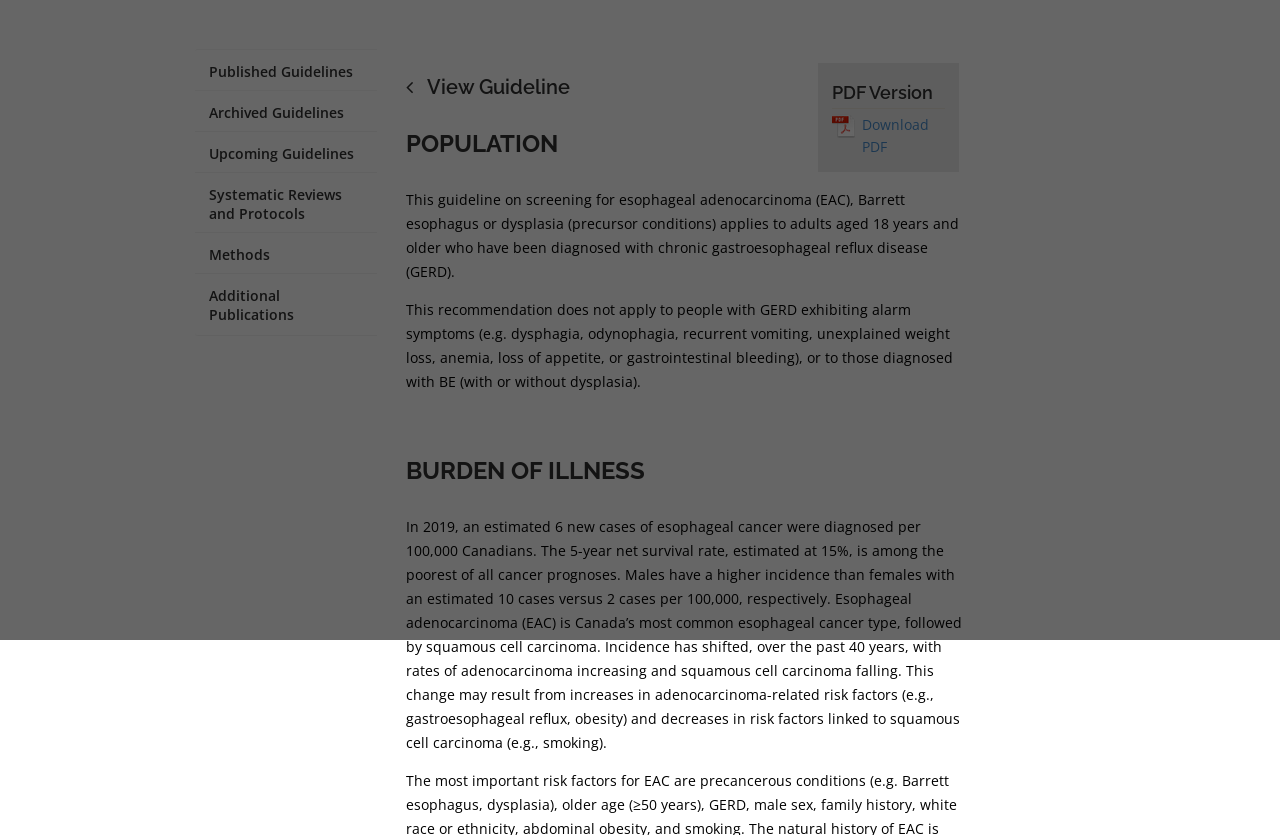Find the bounding box of the web element that fits this description: "Methods".

[0.152, 0.278, 0.295, 0.329]